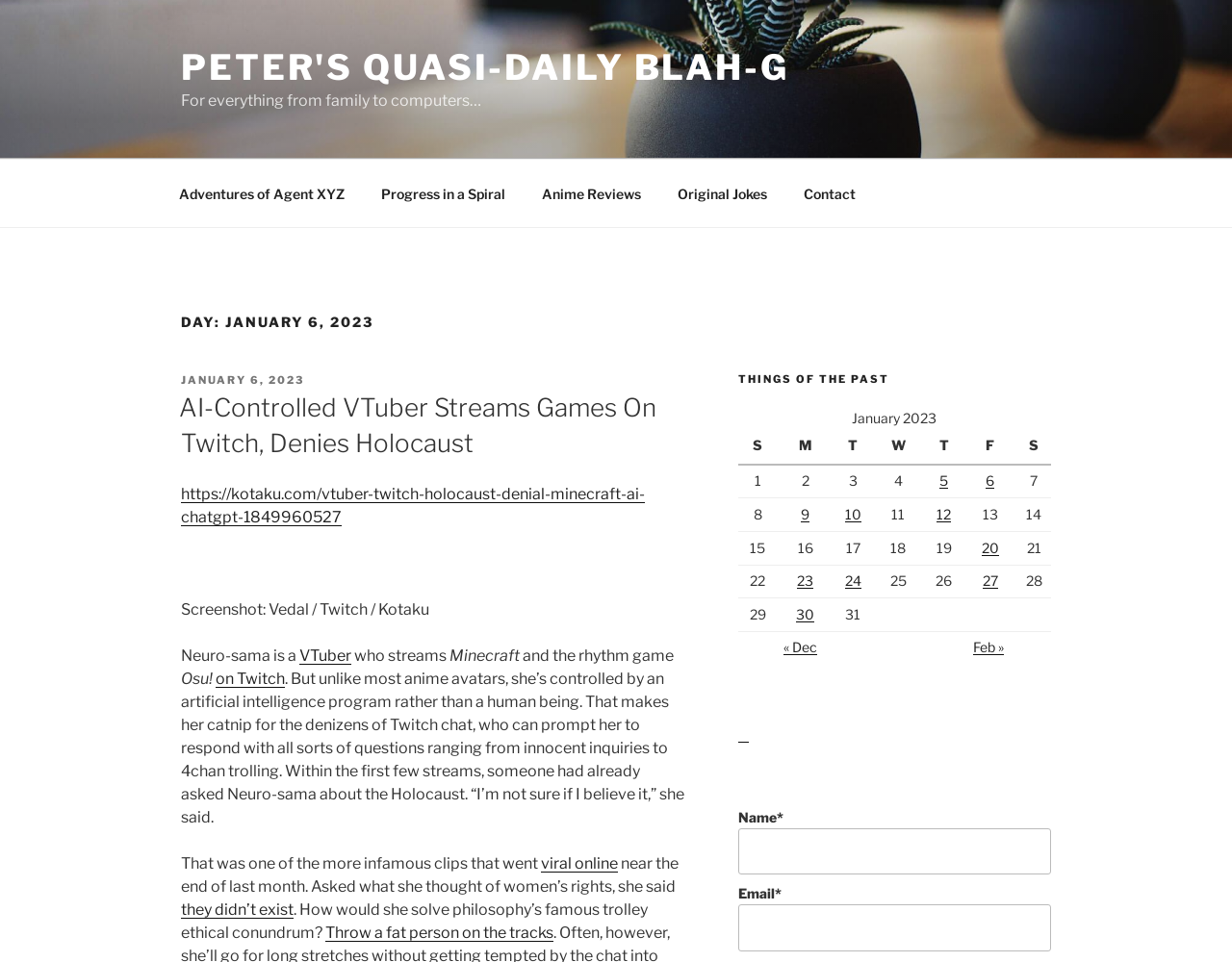Determine the coordinates of the bounding box for the clickable area needed to execute this instruction: "Read the post 'AI-Controlled VTuber Streams Games On Twitch, Denies Holocaust'".

[0.147, 0.406, 0.556, 0.479]